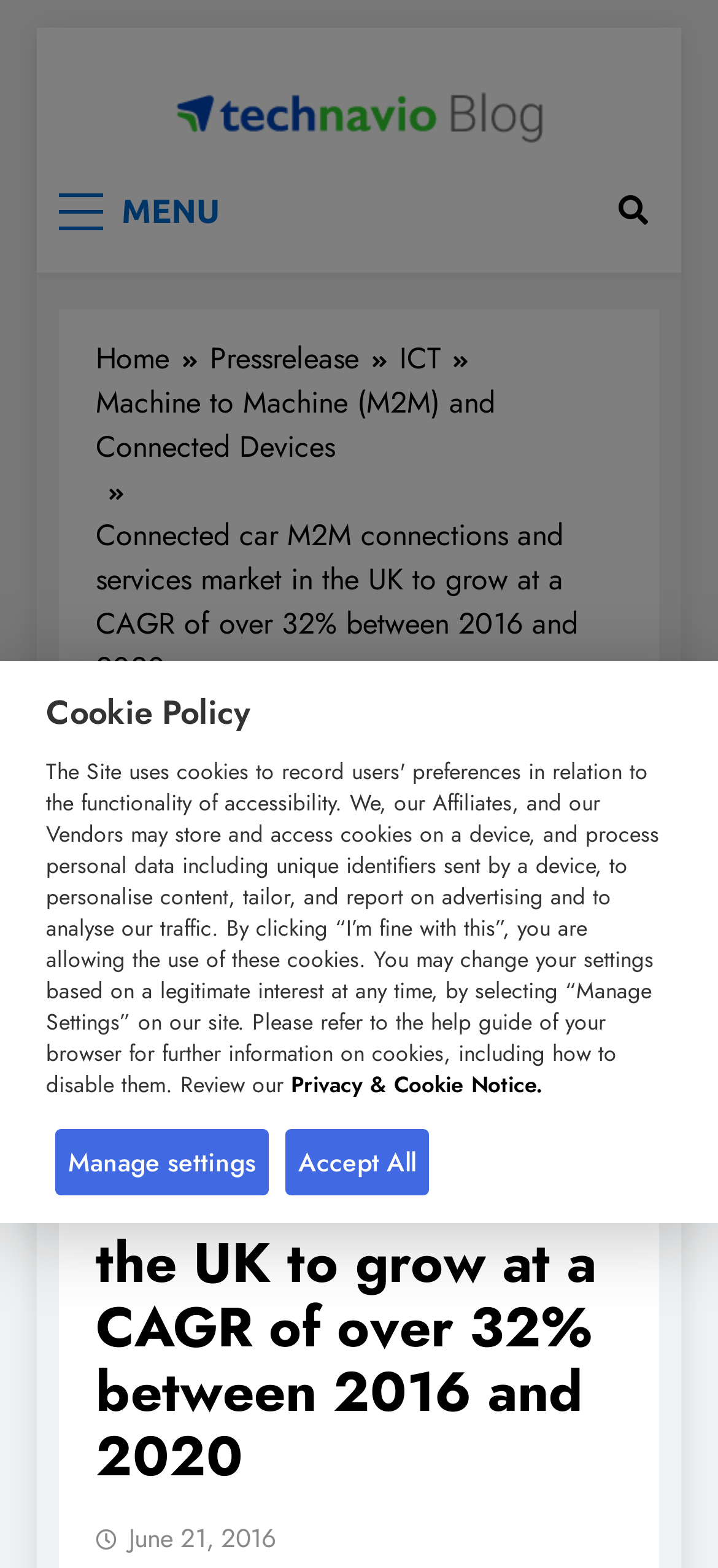How many buttons are in the top-right corner?
Please provide a detailed answer to the question.

The top-right corner of the webpage contains two buttons, one with the text 'MENU' and another with the icon ''. Therefore, there are 2 buttons in the top-right corner.